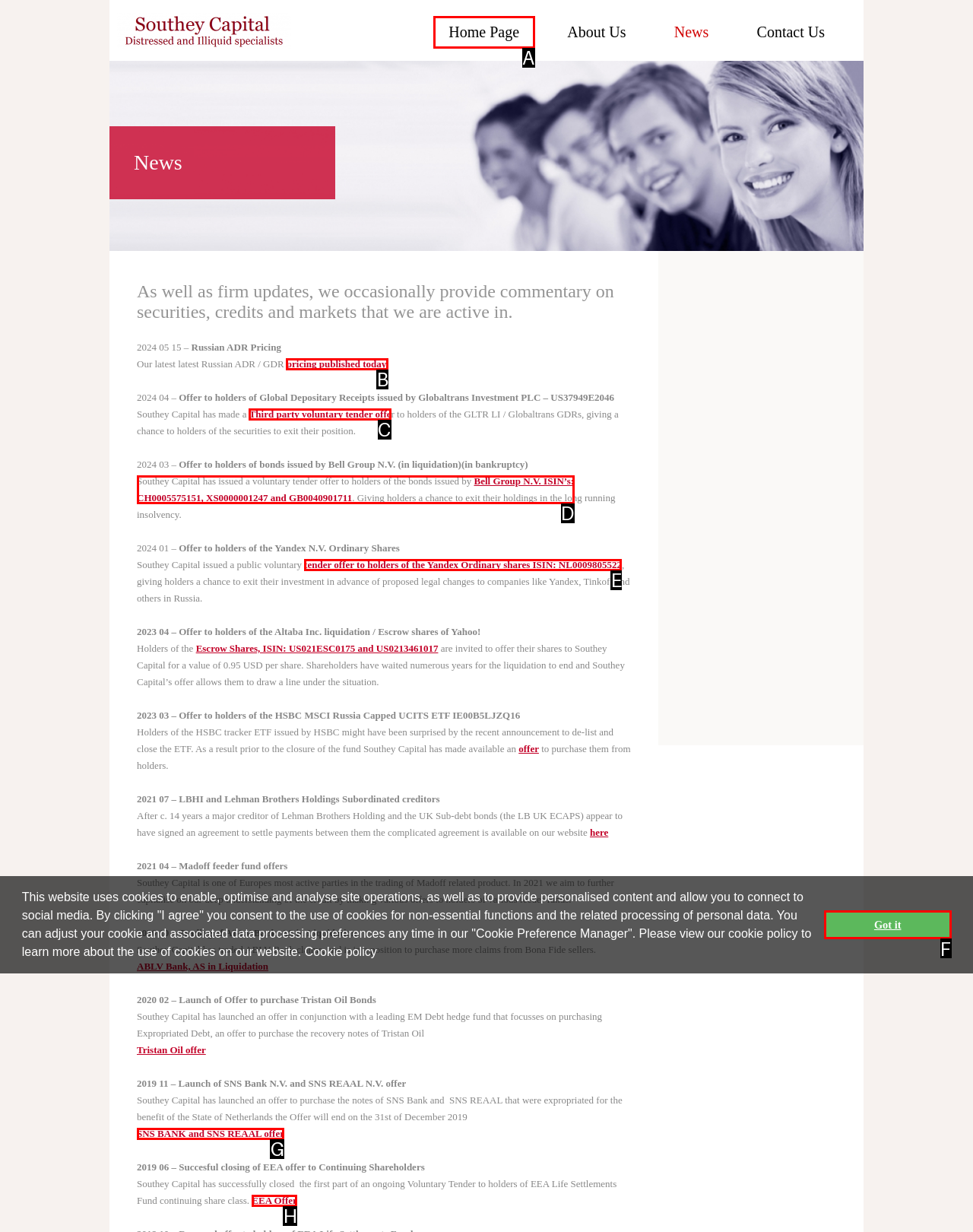Select the proper HTML element to perform the given task: Click the 'pricing published today.' link Answer with the corresponding letter from the provided choices.

B